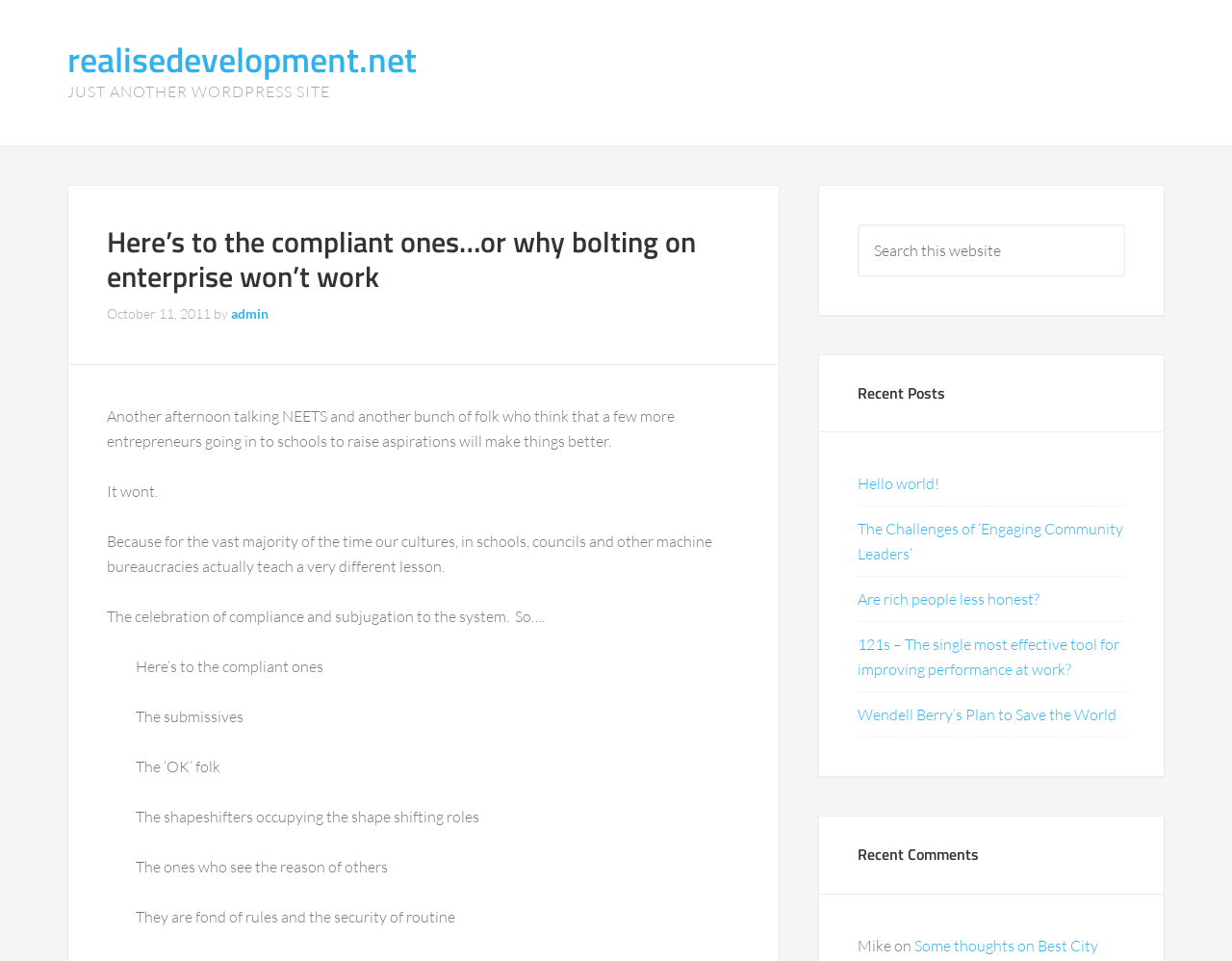Identify and extract the main heading from the webpage.

Here’s to the compliant ones…or why bolting on enterprise won’t work